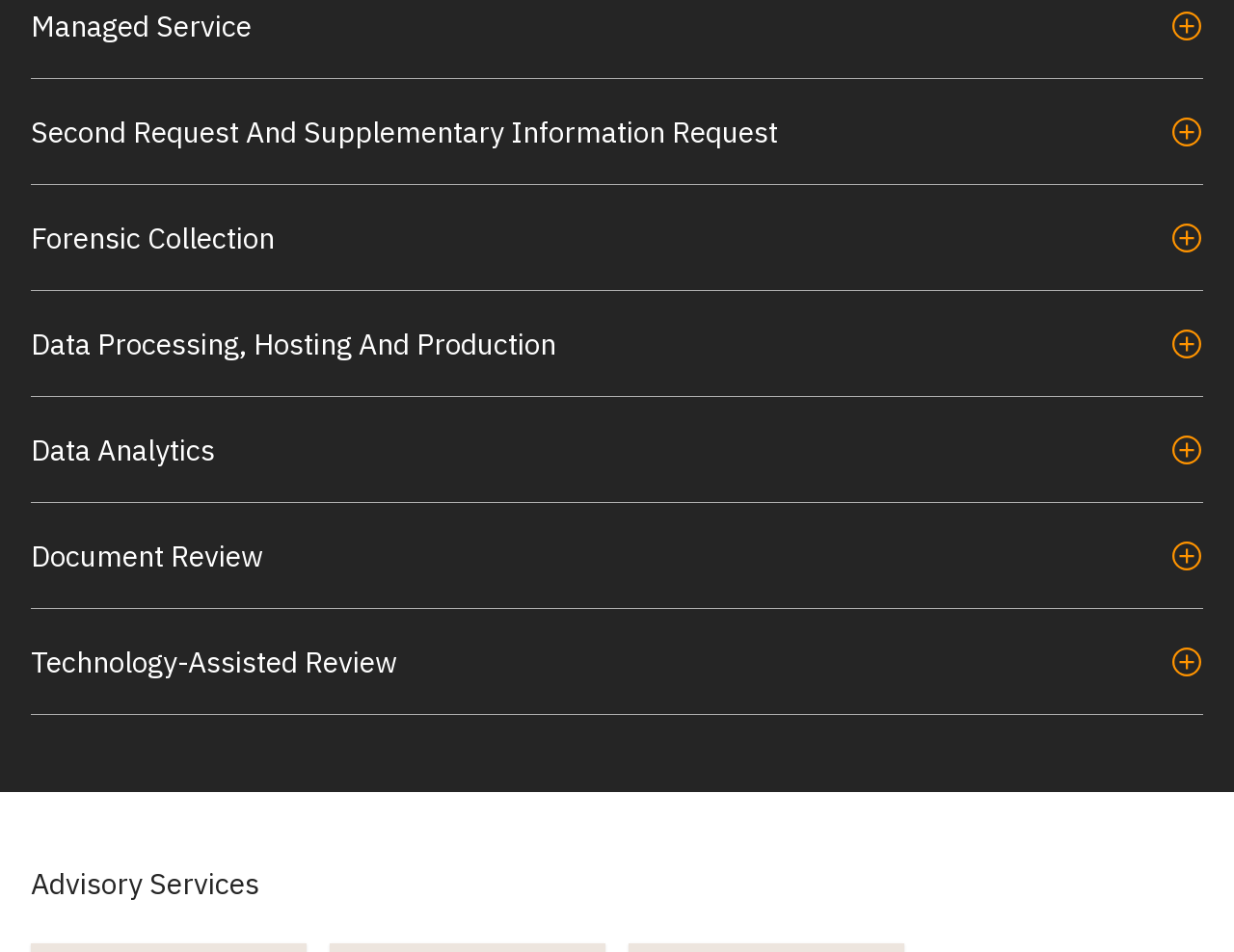What is the last service listed?
Look at the screenshot and give a one-word or phrase answer.

Technology-Assisted Review